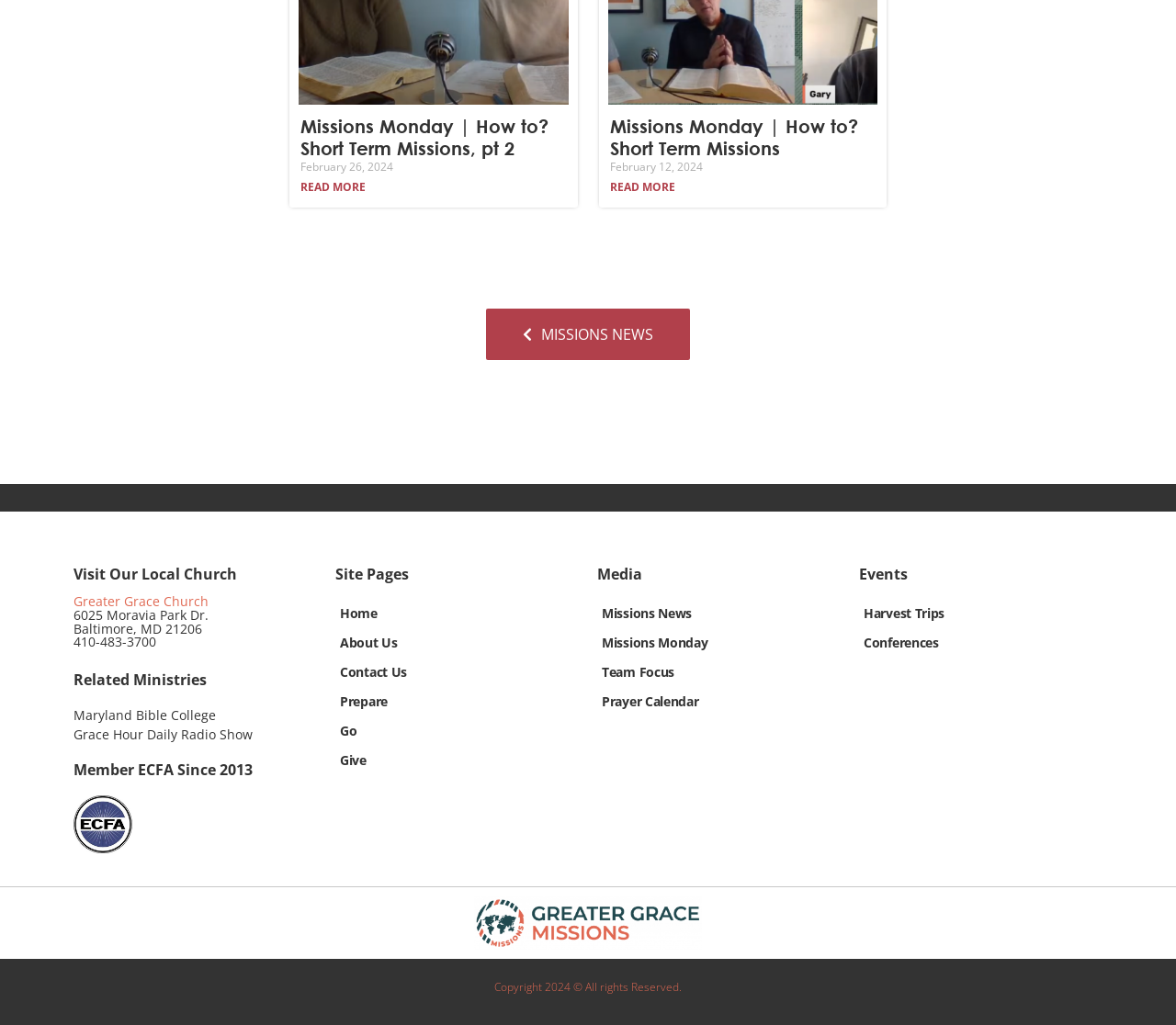Identify the bounding box coordinates of the clickable section necessary to follow the following instruction: "Learn more about Maryland Bible College". The coordinates should be presented as four float numbers from 0 to 1, i.e., [left, top, right, bottom].

[0.062, 0.688, 0.27, 0.707]